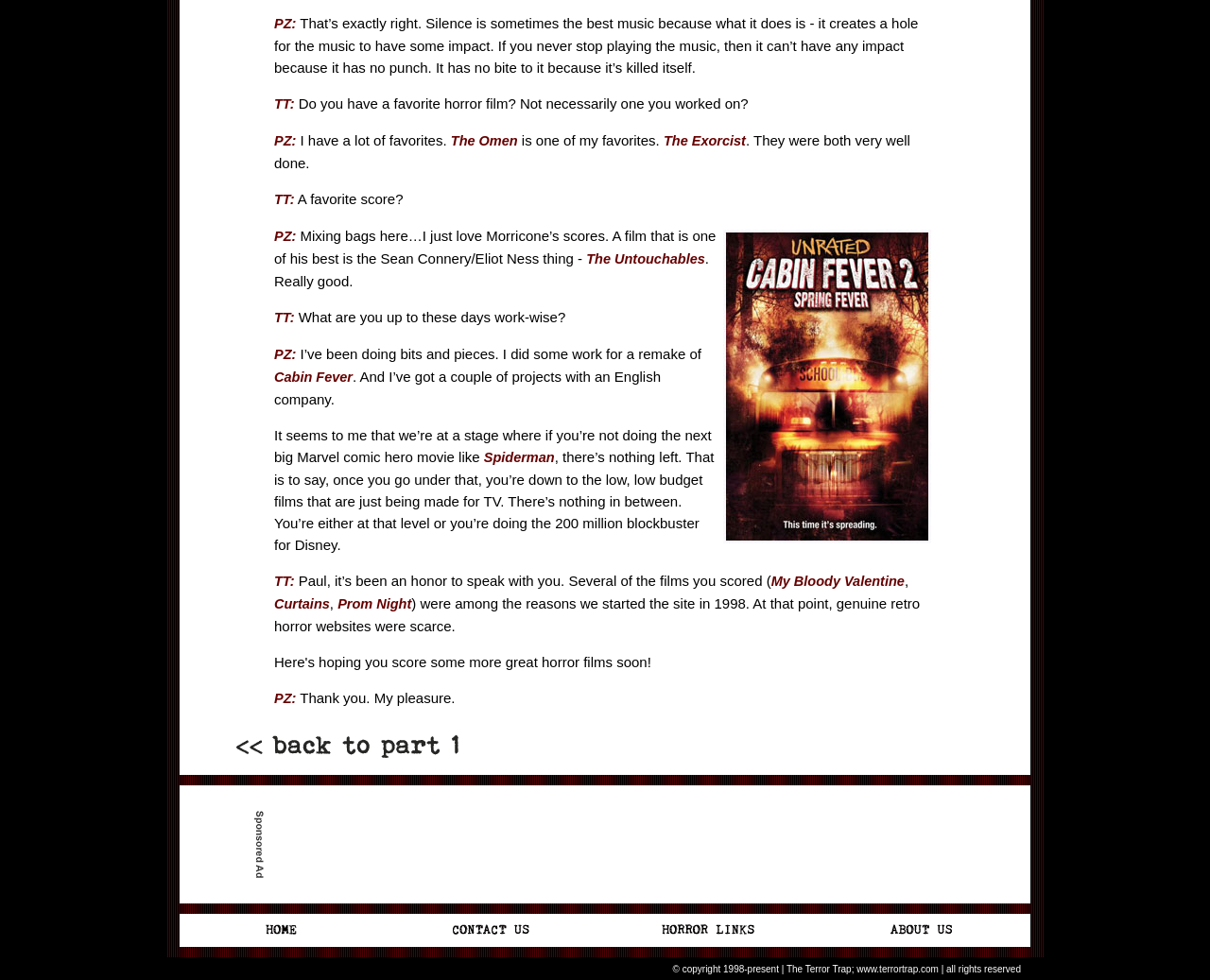Who is the person being interviewed?
We need a detailed and meticulous answer to the question.

The conversation is between TT and PZ, and Paul is the person being interviewed, as evidenced by the questions being asked and his responses.